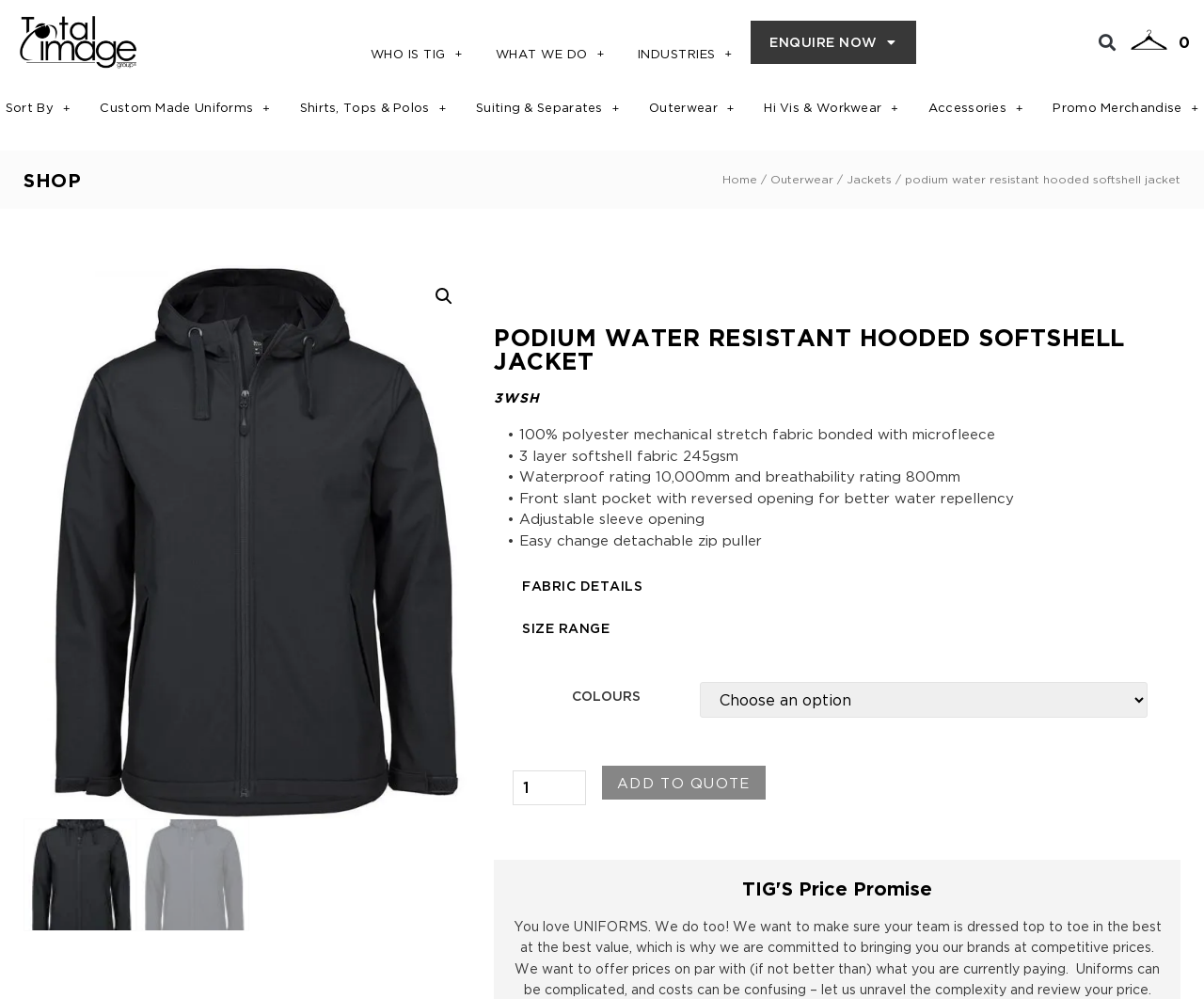Could you locate the bounding box coordinates for the section that should be clicked to accomplish this task: "Select a colour".

[0.581, 0.683, 0.953, 0.718]